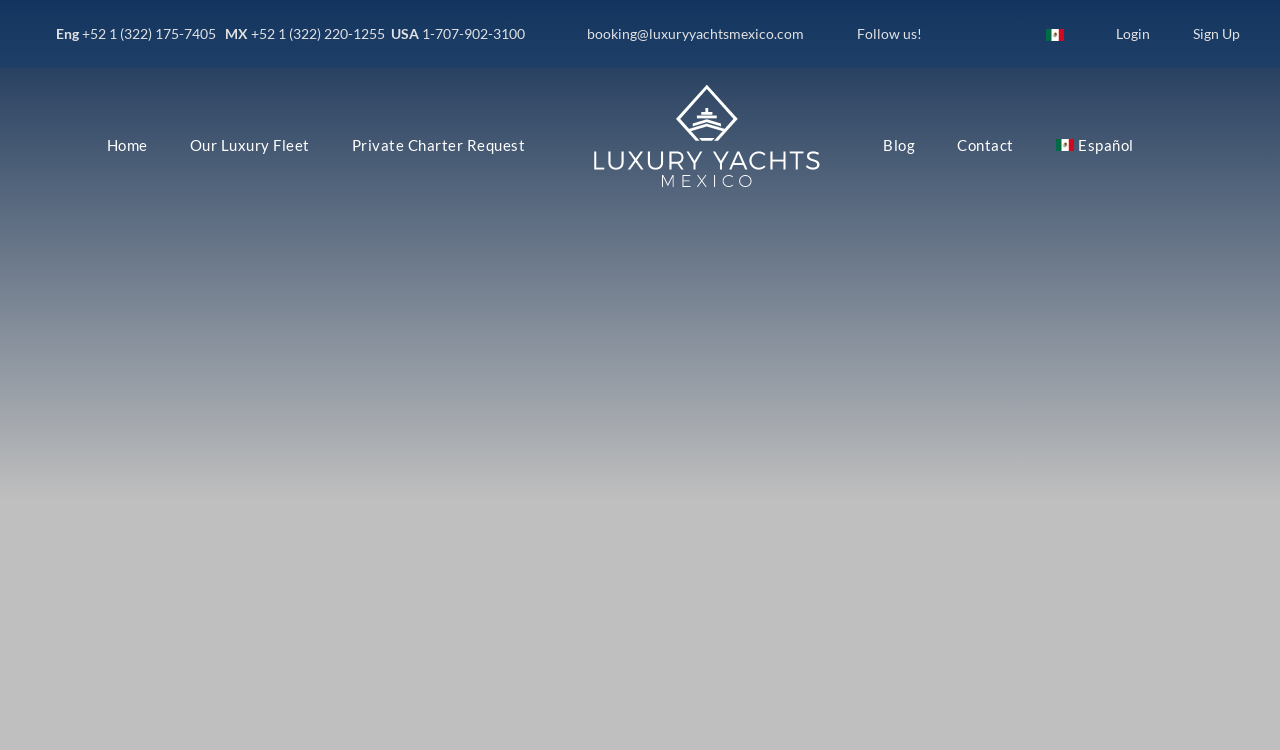Provide a thorough description of the webpage's content and layout.

The webpage appears to be a private sport yacht charter company's website, with a focus on luxury yacht rentals in Puerto Vallarta. 

At the top left of the page, there is a section displaying contact information, including phone numbers for Mexico and the USA, as well as an email address. 

To the right of the contact information, there are social media links, represented by icons, and a language selection option with flags for English and Spanish. 

Below the contact and language selection section, there is a main navigation menu with links to various pages, including "Home", "Our Luxury Fleet", "Private Charter Request", a blog, and a contact page. There is also a link to an Español version of the website. 

In the middle of the page, there is a large image or graphic, which takes up a significant portion of the screen.